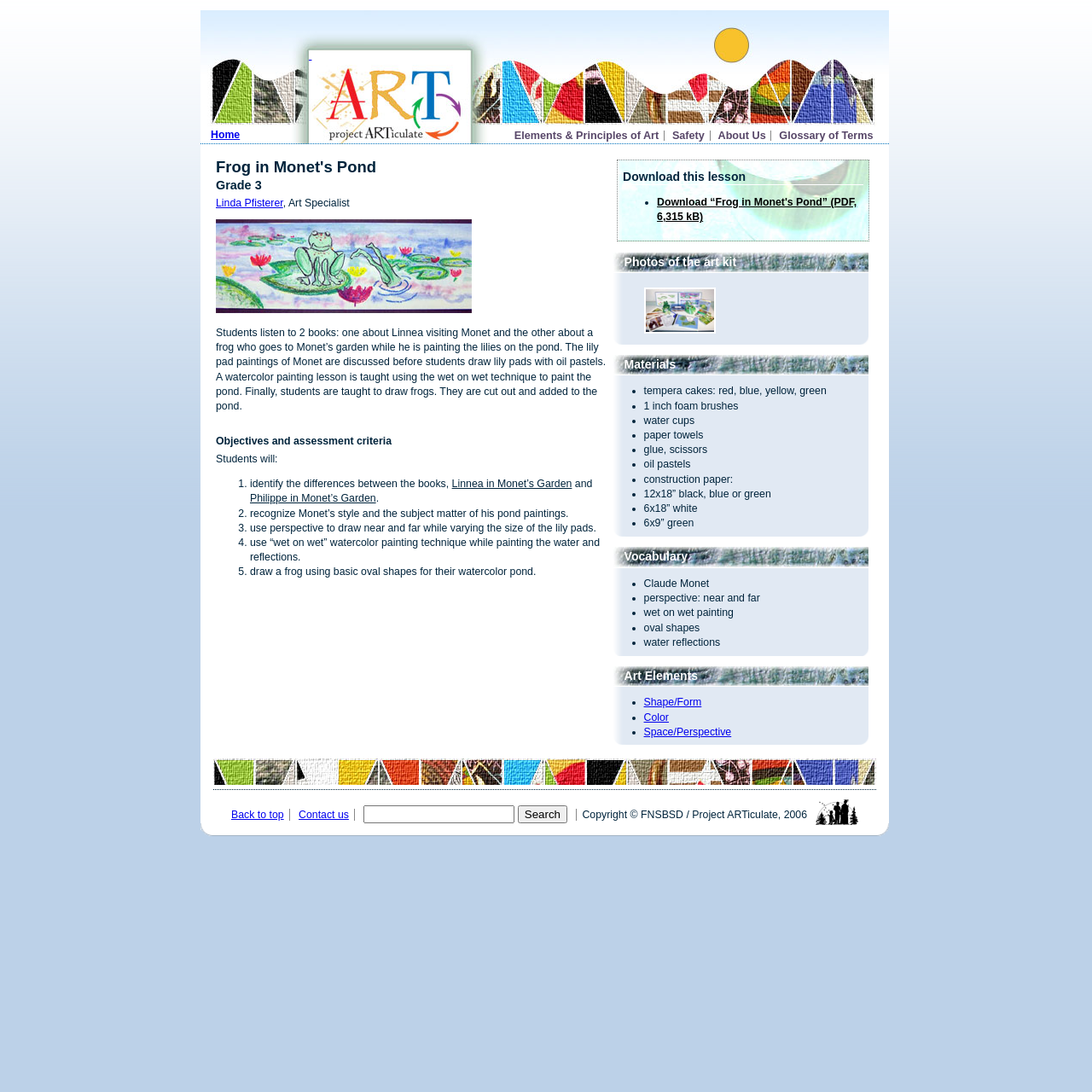What is the purpose of the 'Back to top' link?
Answer with a single word or phrase by referring to the visual content.

To go back to the top of the webpage